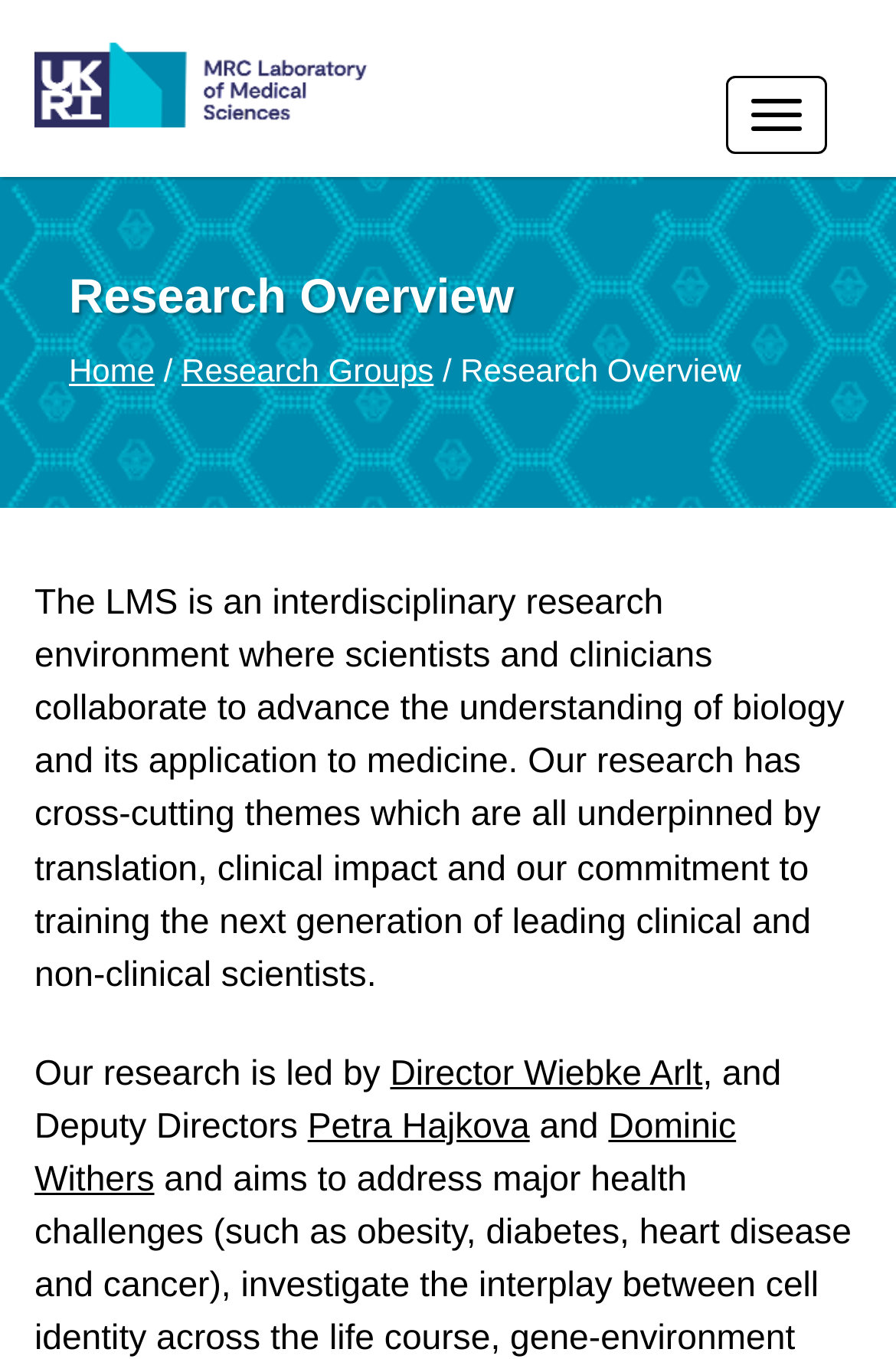What are the health challenges that LMS aims to address?
Kindly offer a detailed explanation using the data available in the image.

I inferred this answer by reading the StaticText element at [0.038, 0.854, 0.95, 0.961], which mentions that LMS aims to address 'major health challenges (such as obesity, diabetes, heart disease and cancer)'.